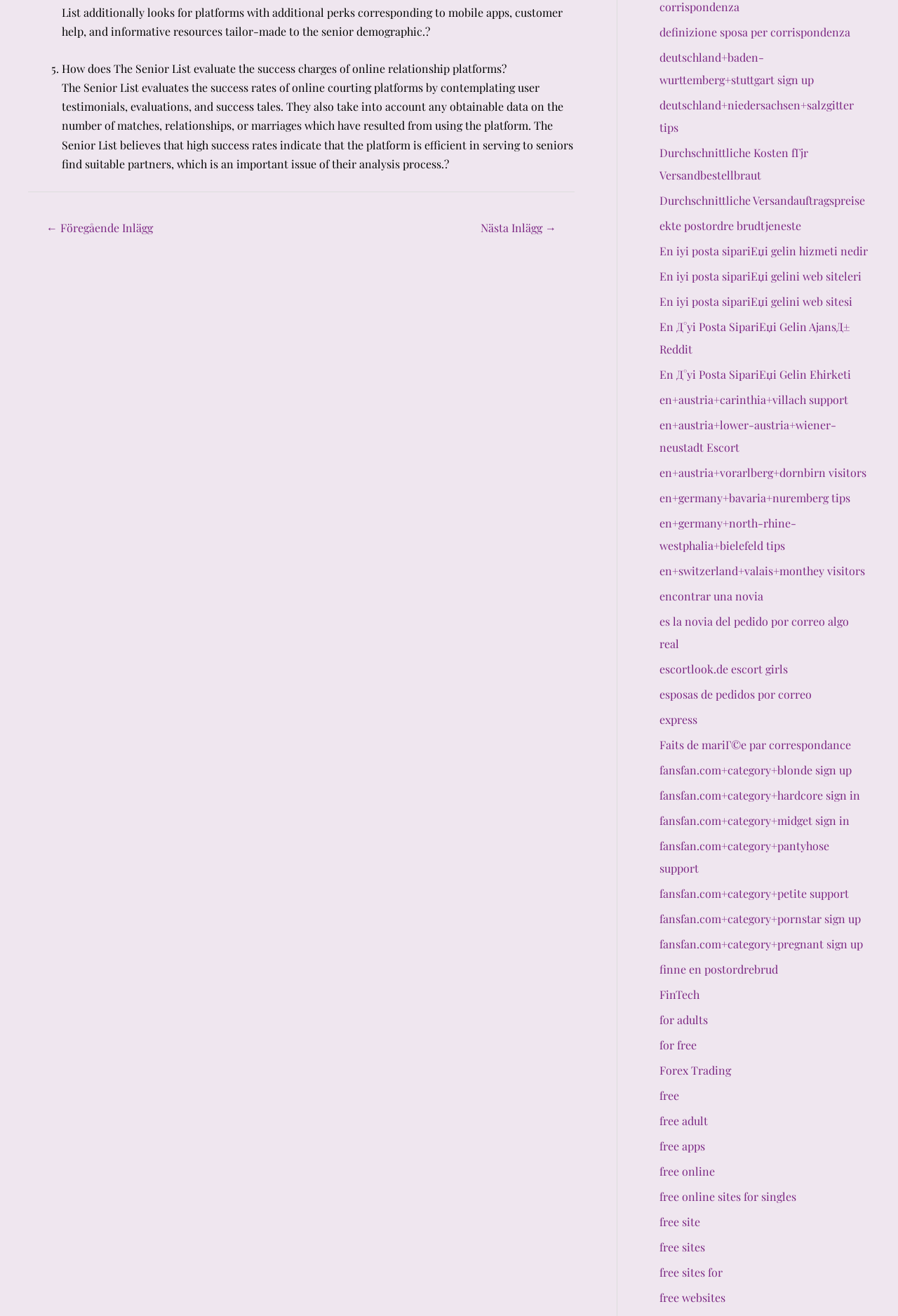Provide the bounding box for the UI element matching this description: "Durchschnittliche Kosten fГјr Versandbestellbraut".

[0.734, 0.11, 0.9, 0.138]